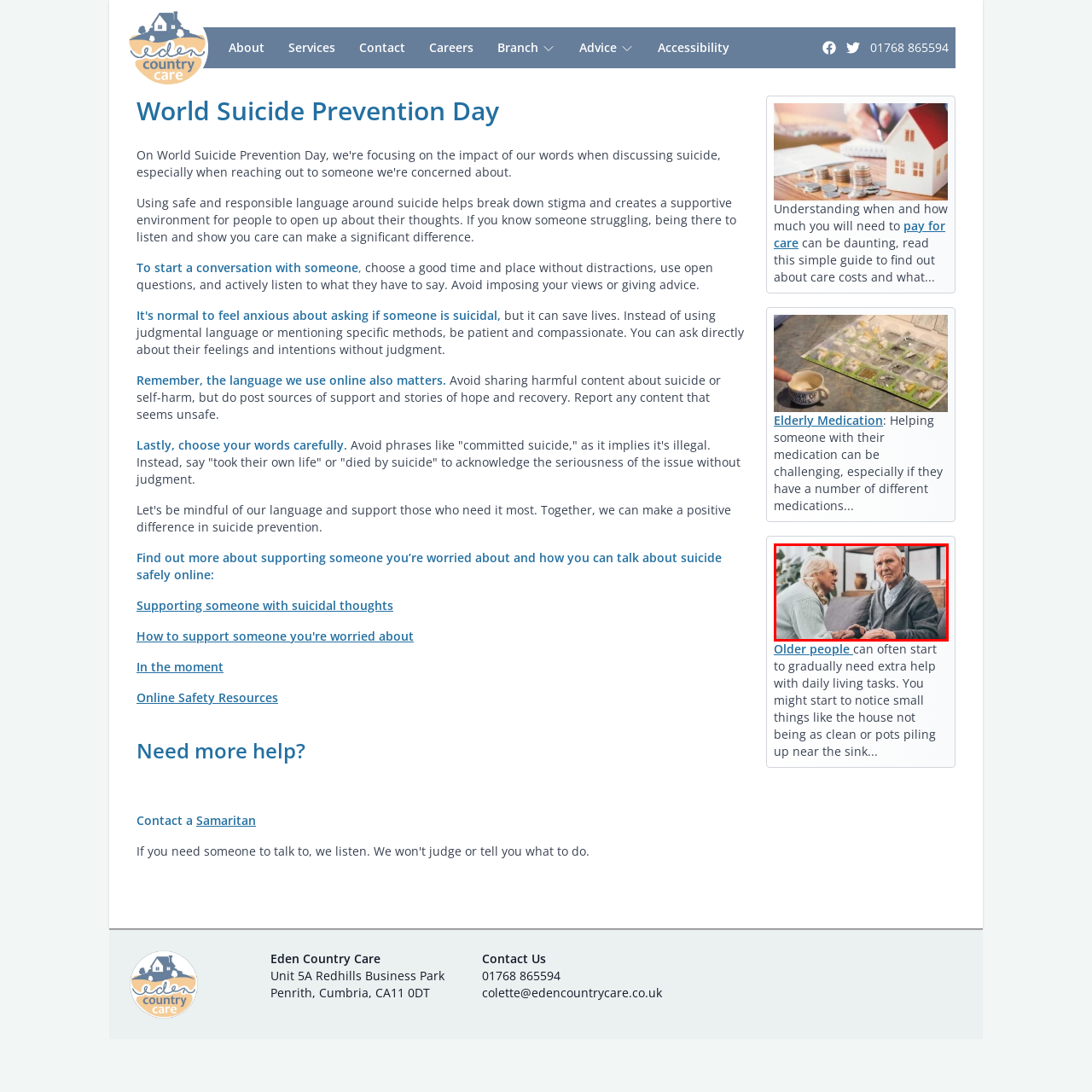What is the atmosphere of the indoor setting?
Refer to the image highlighted by the red box and give a one-word or short-phrase answer reflecting what you see.

Cozy and comforting